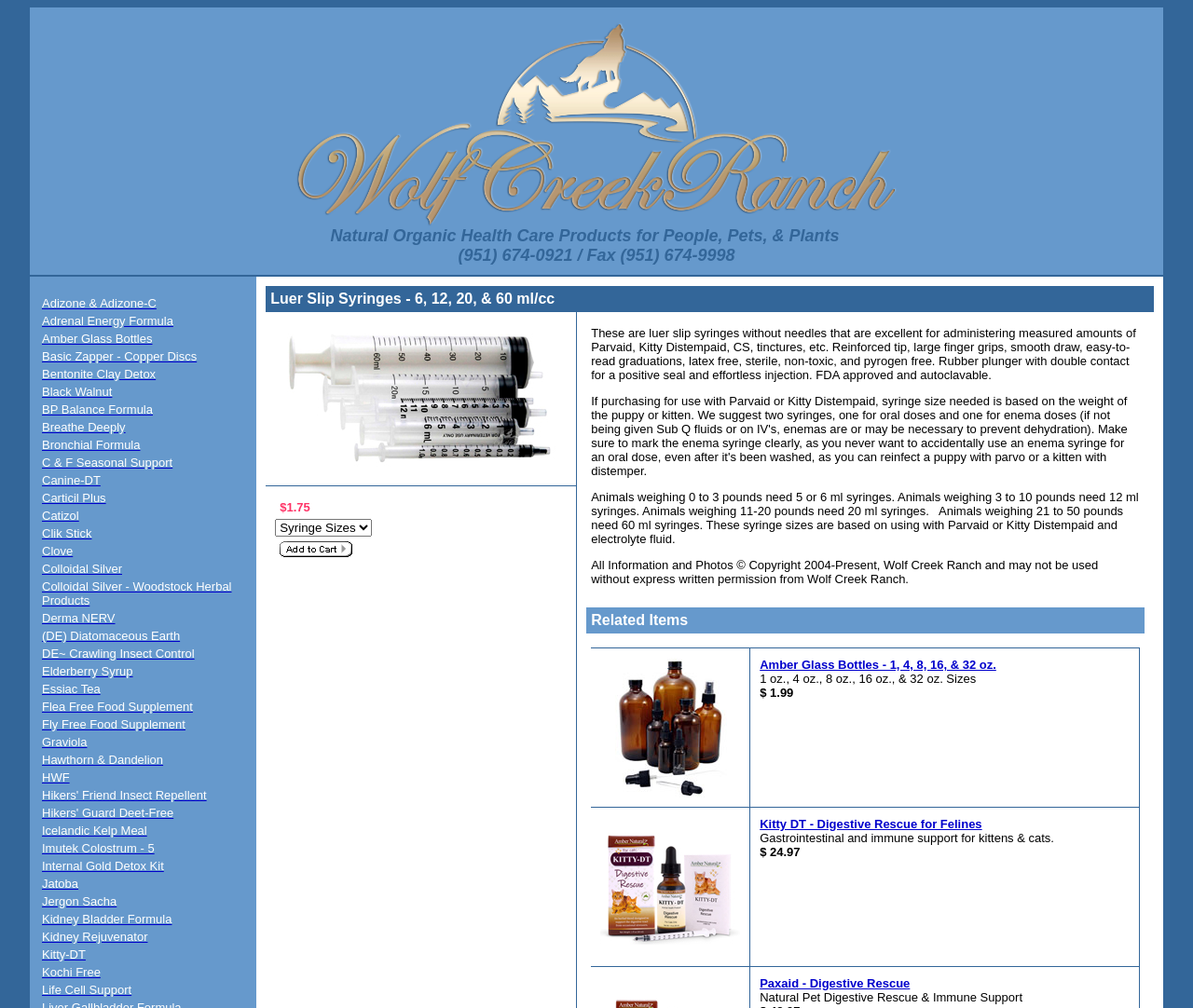Identify the bounding box coordinates for the region of the element that should be clicked to carry out the instruction: "click on Adizone & Adizone-C". The bounding box coordinates should be four float numbers between 0 and 1, i.e., [left, top, right, bottom].

[0.034, 0.293, 0.206, 0.309]